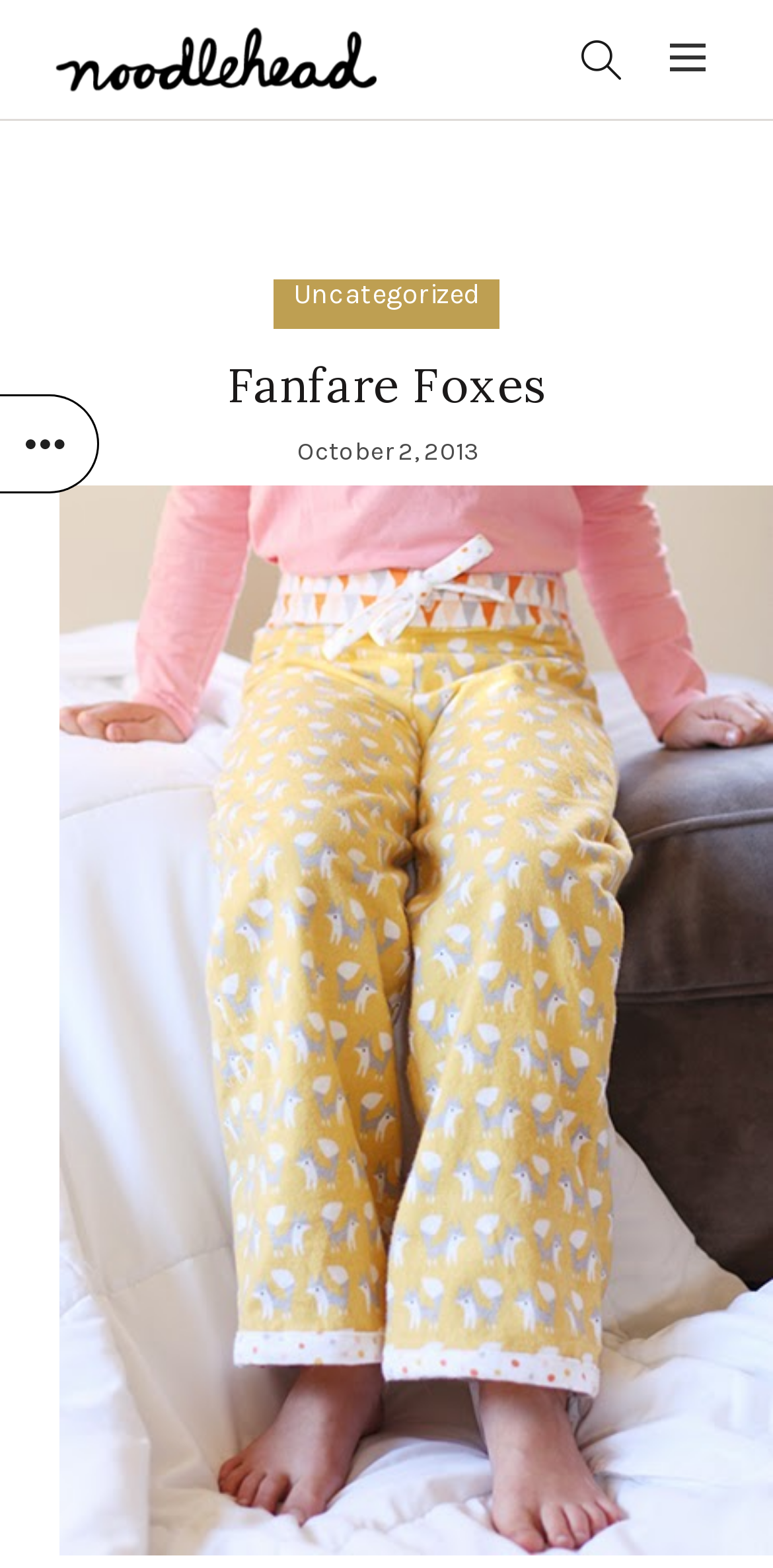Please find the bounding box for the UI element described by: "alt="Noodlehead"".

[0.071, 0.026, 0.487, 0.047]